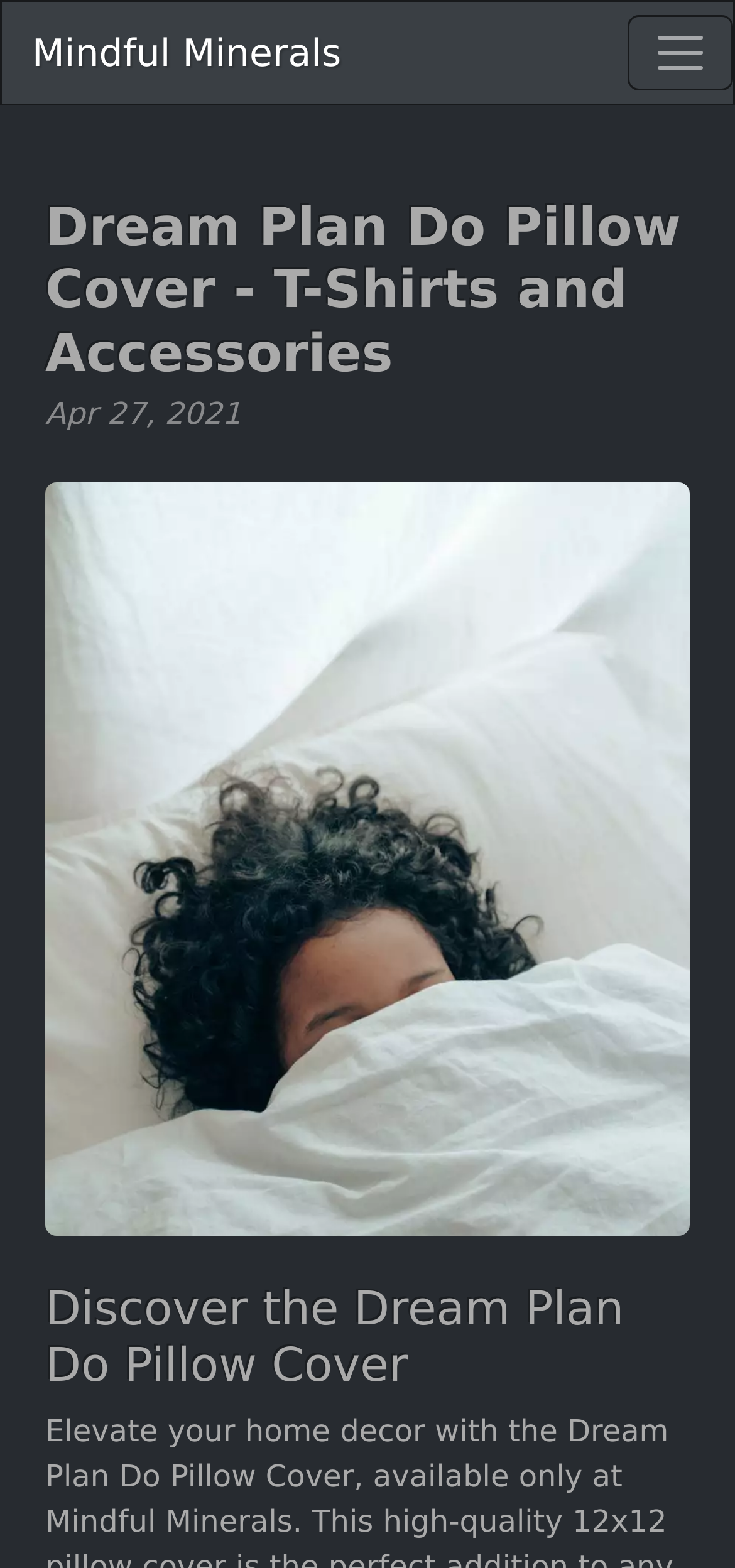Offer a meticulous caption that includes all visible features of the webpage.

The webpage is about the "Dream Plan Do Pillow Cover" product on the Mindful Minerals website, which sells high-quality t-shirts and accessories. At the top left of the page, there is a link to the Mindful Minerals homepage. Next to it, on the top right, is a button to toggle navigation.

Below the top navigation, there is a header section that spans almost the entire width of the page. Within this section, there is a heading that displays the product name, "Dream Plan Do Pillow Cover - T-Shirts and Accessories". Below the product name, there is a static text element showing the date "Apr 27, 2021".

Underneath the header section, there is a large figure that occupies most of the page's width, containing an image of the product. Above the image, there is a heading that reads "Discover the Dream Plan Do Pillow Cover", which is likely a product description or title.